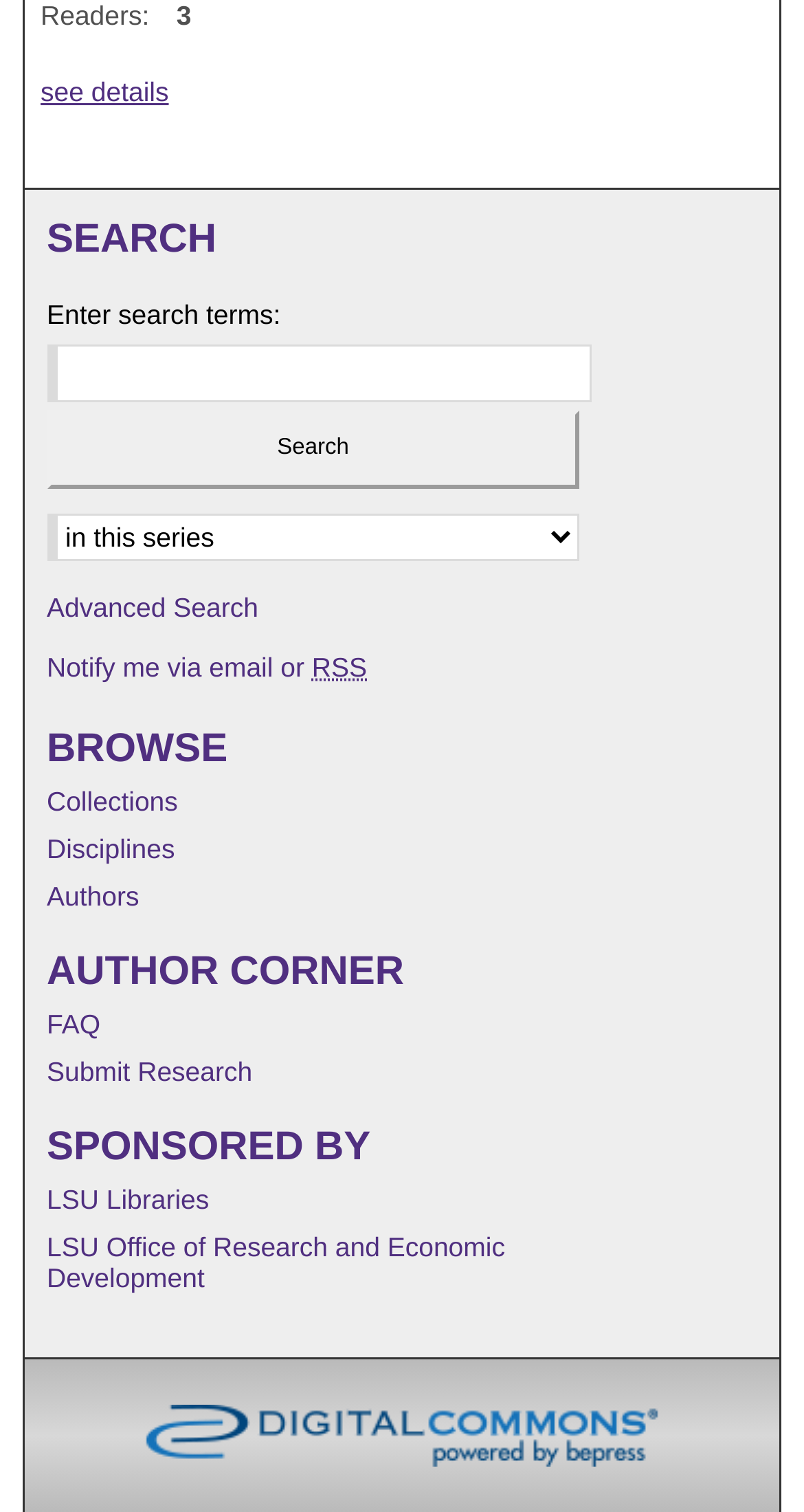What are the options to browse?
Look at the screenshot and respond with one word or a short phrase.

Collections, Disciplines, Authors